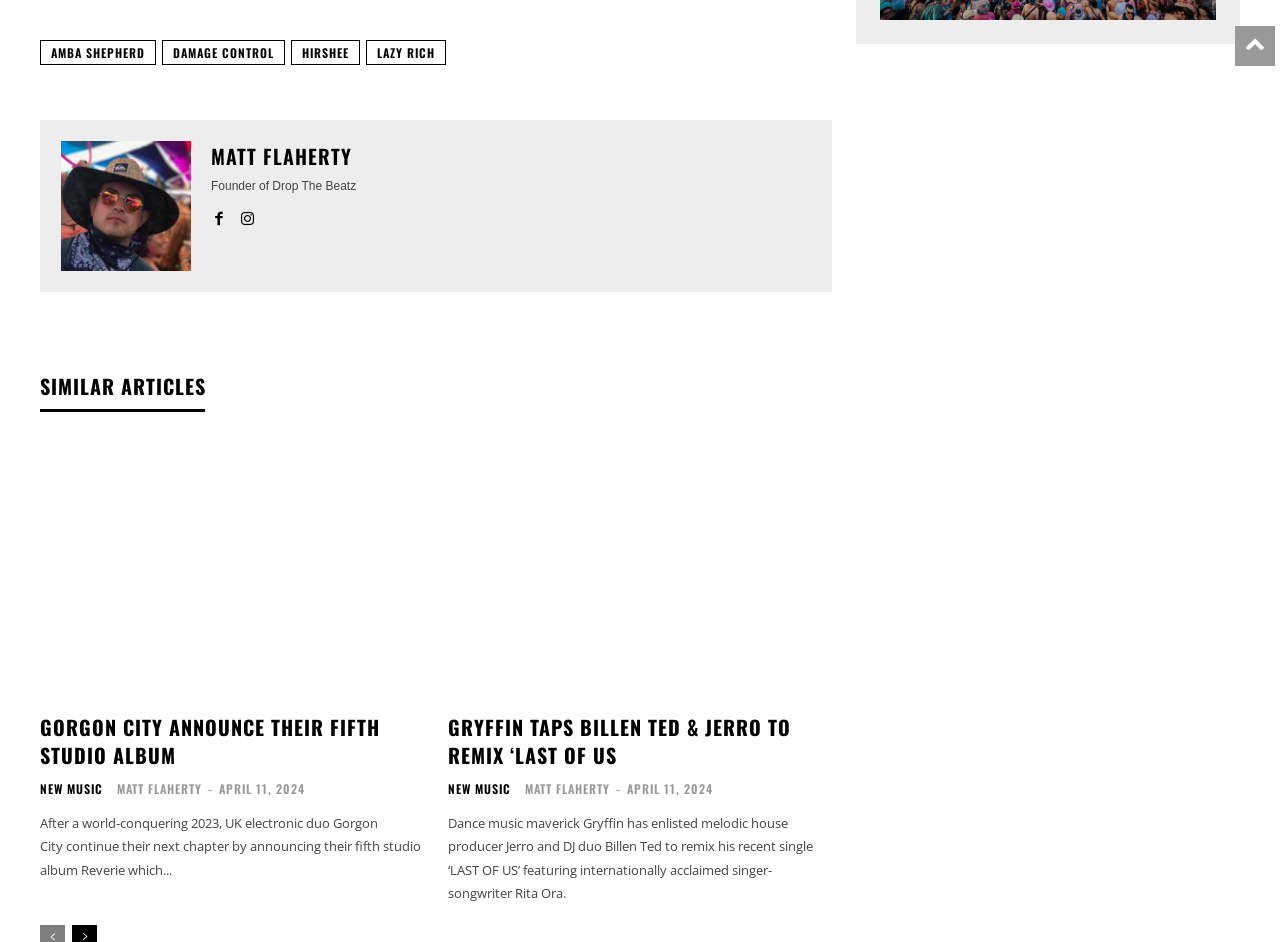Identify the bounding box for the UI element described as: "Tributes to the Colvins". The coordinates should be four float numbers between 0 and 1, i.e., [left, top, right, bottom].

None